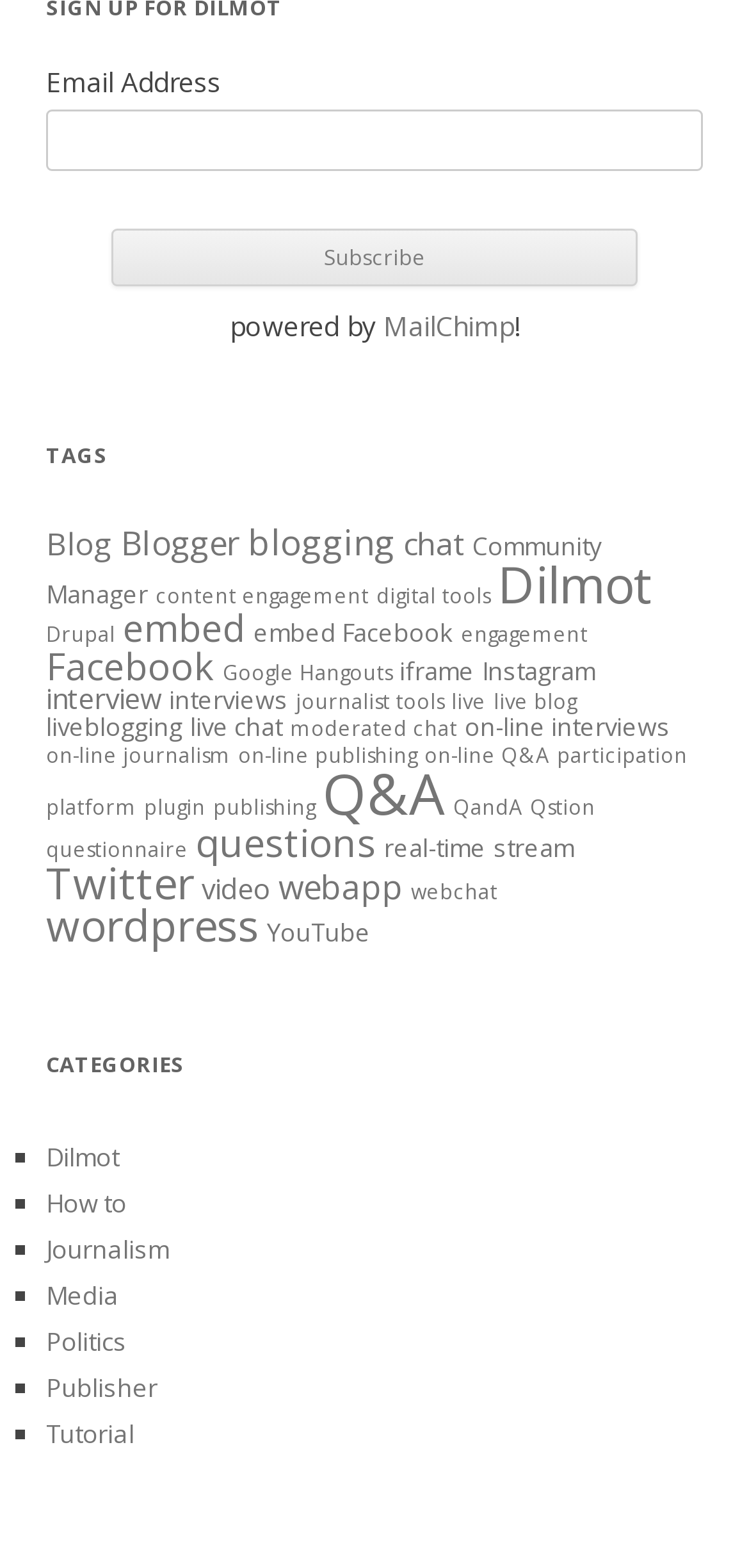Provide the bounding box coordinates of the HTML element this sentence describes: "title="Pursuitist"". The bounding box coordinates consist of four float numbers between 0 and 1, i.e., [left, top, right, bottom].

None